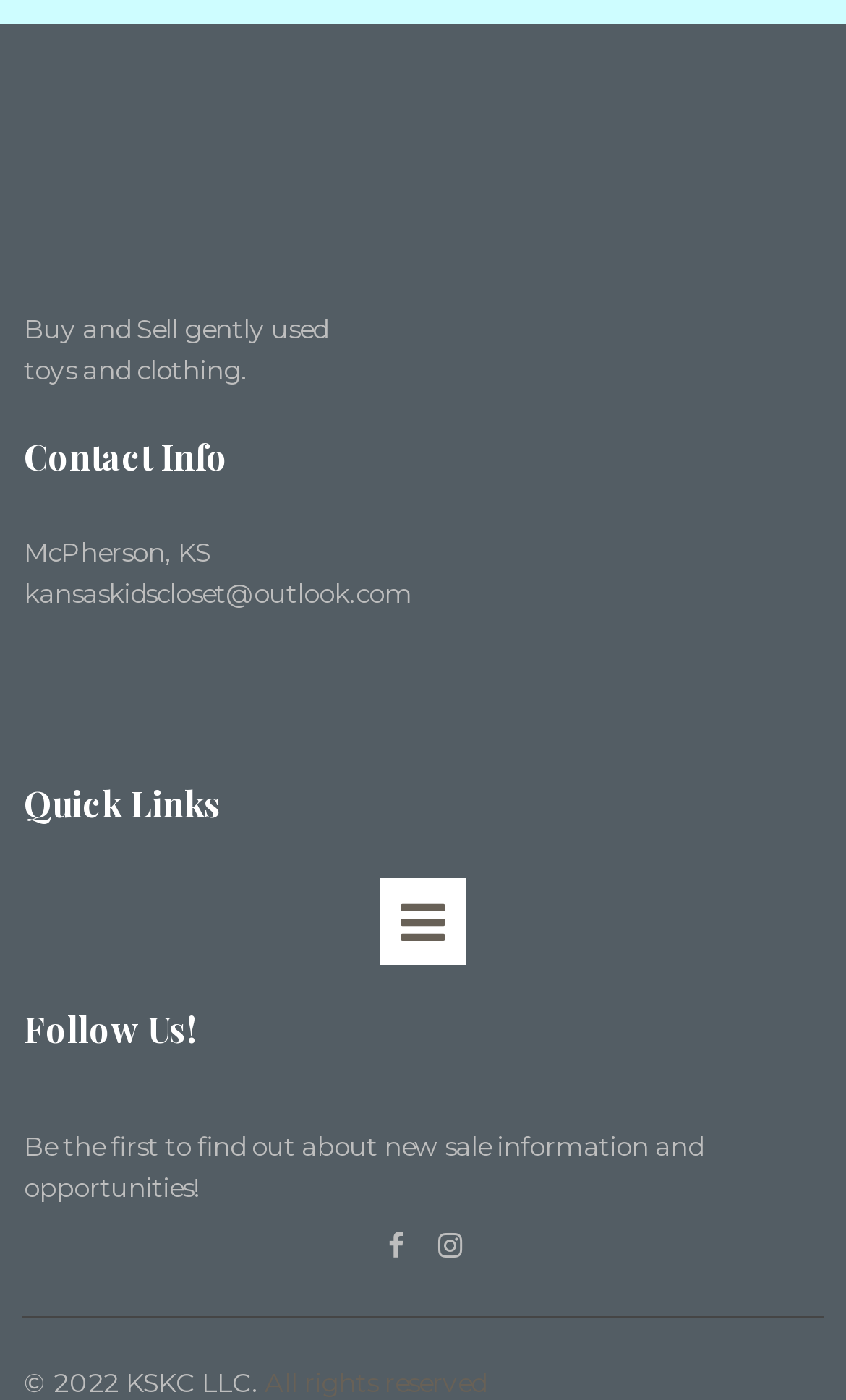What is the location of the seller?
Answer briefly with a single word or phrase based on the image.

McPherson, KS